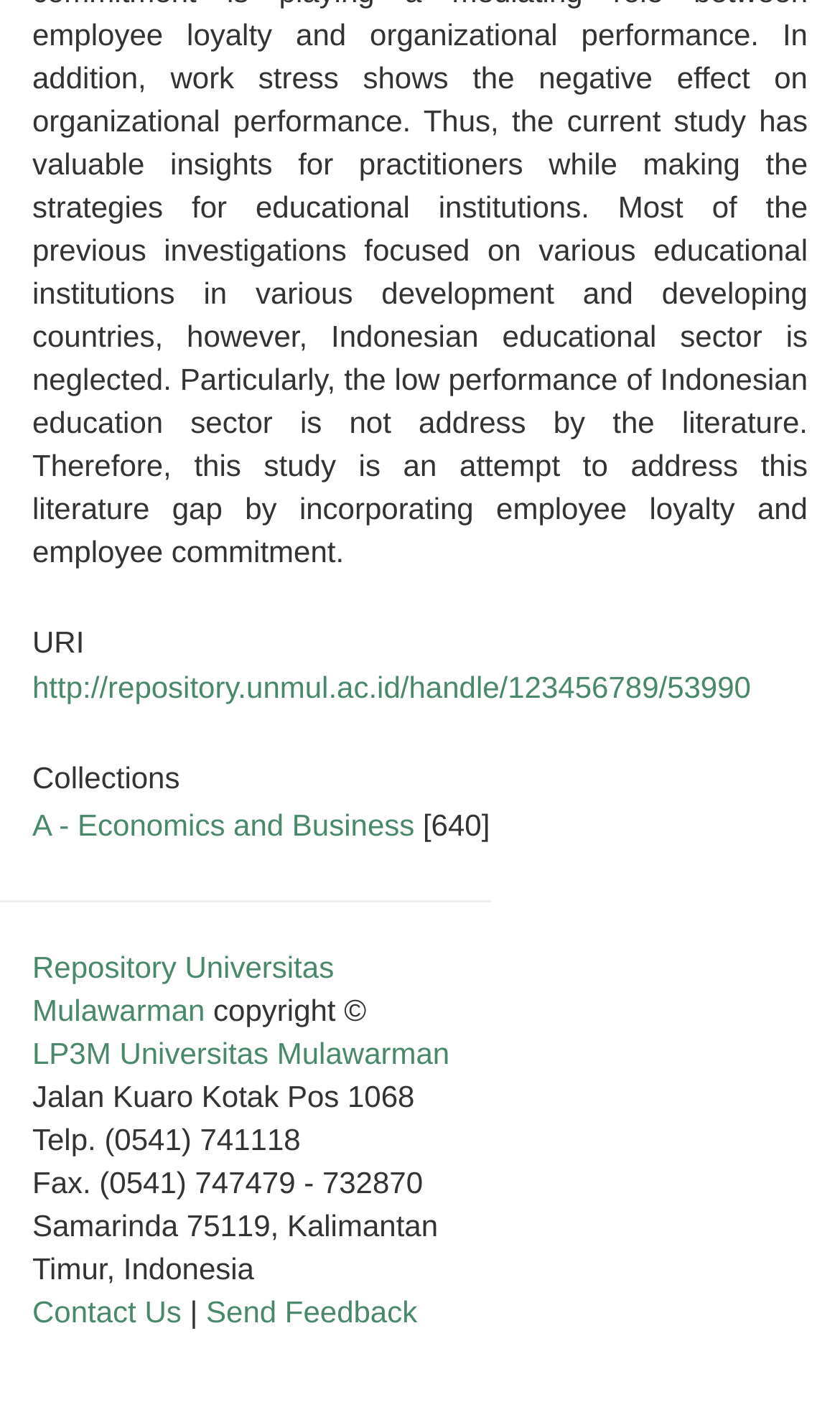Provide your answer in one word or a succinct phrase for the question: 
What is the address of the university?

Jalan Kuaro Kotak Pos 1068, Samarinda 75119, Kalimantan Timur, Indonesia